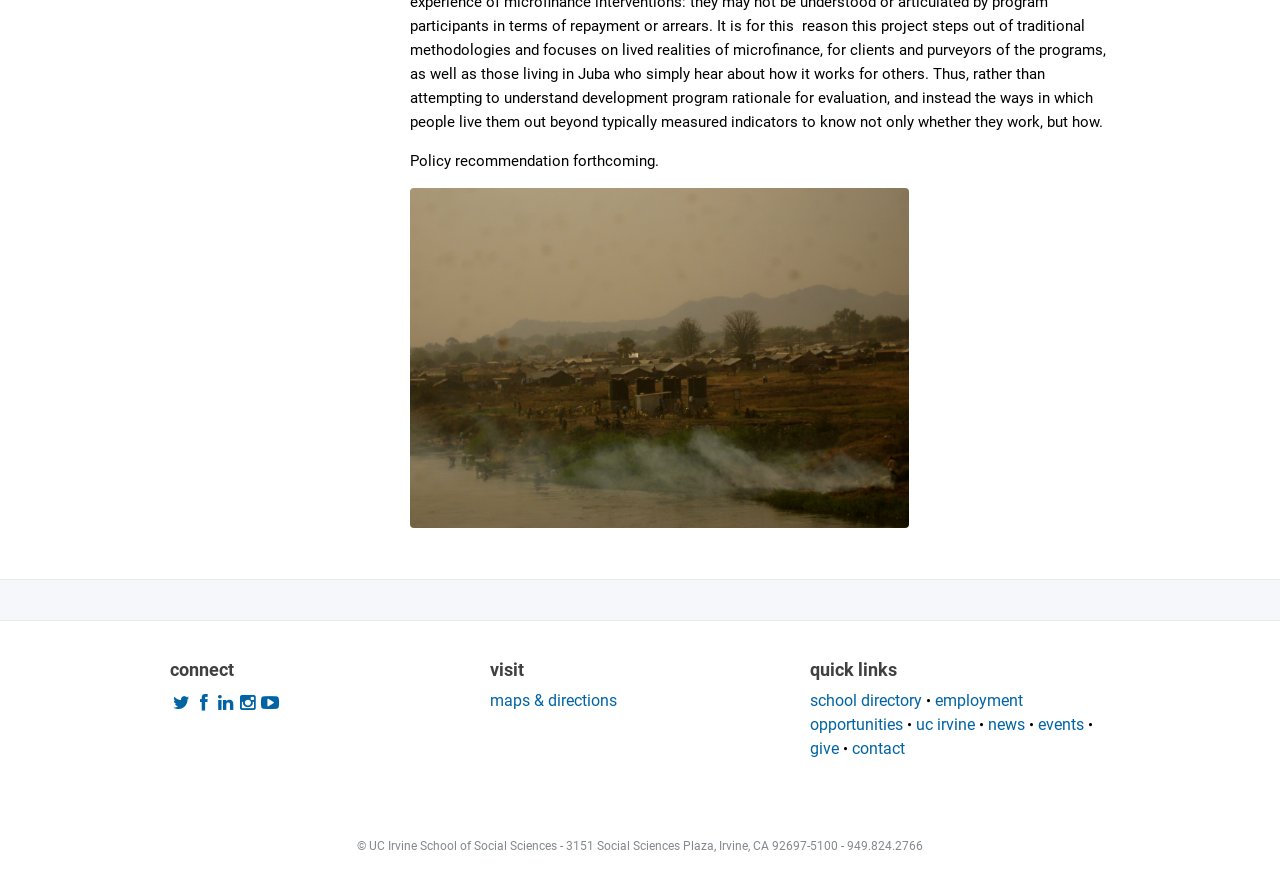Locate the bounding box of the user interface element based on this description: "maps & directions".

[0.383, 0.787, 0.482, 0.809]